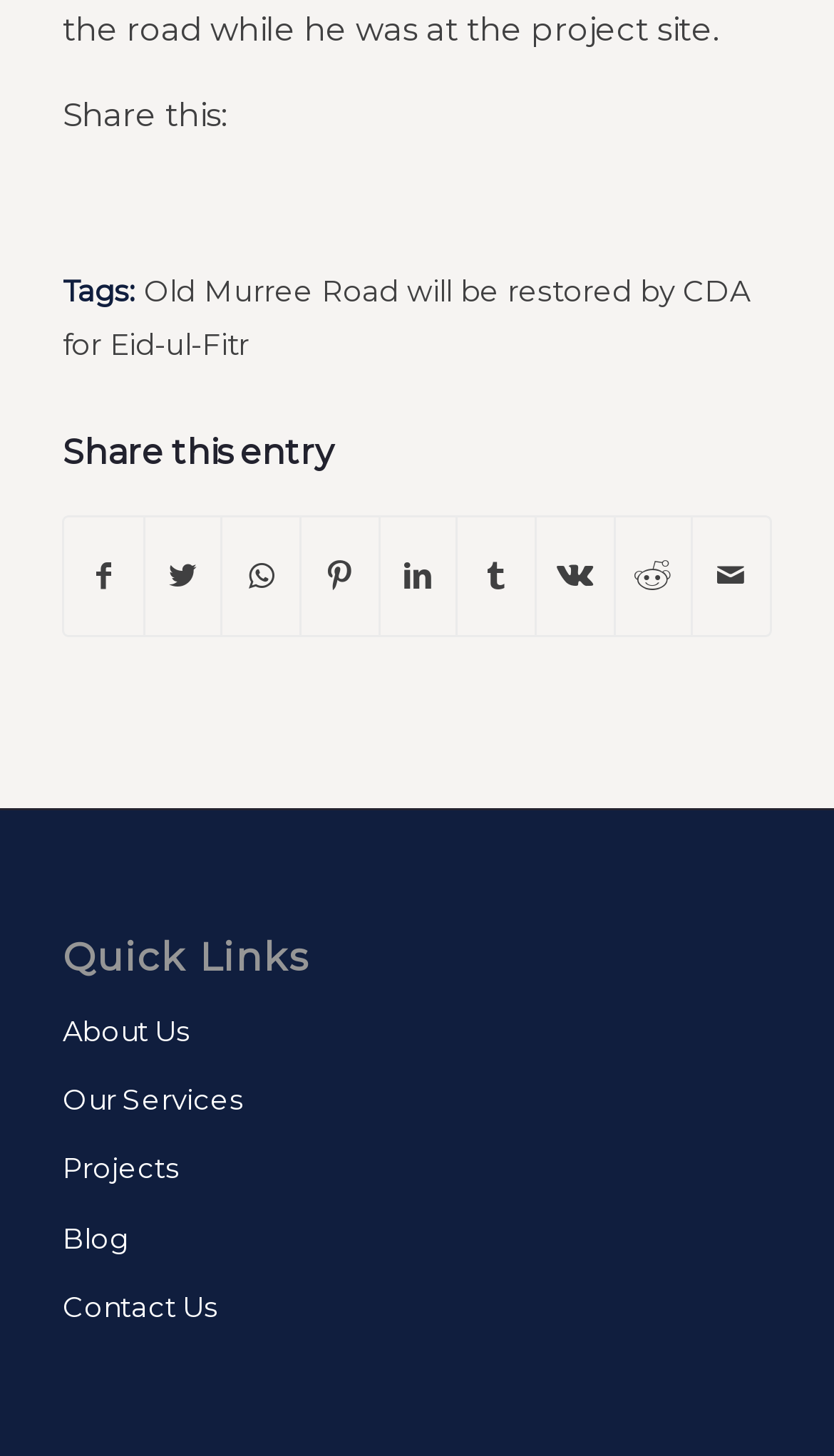Specify the bounding box coordinates for the region that must be clicked to perform the given instruction: "Contact us".

[0.075, 0.876, 0.925, 0.923]